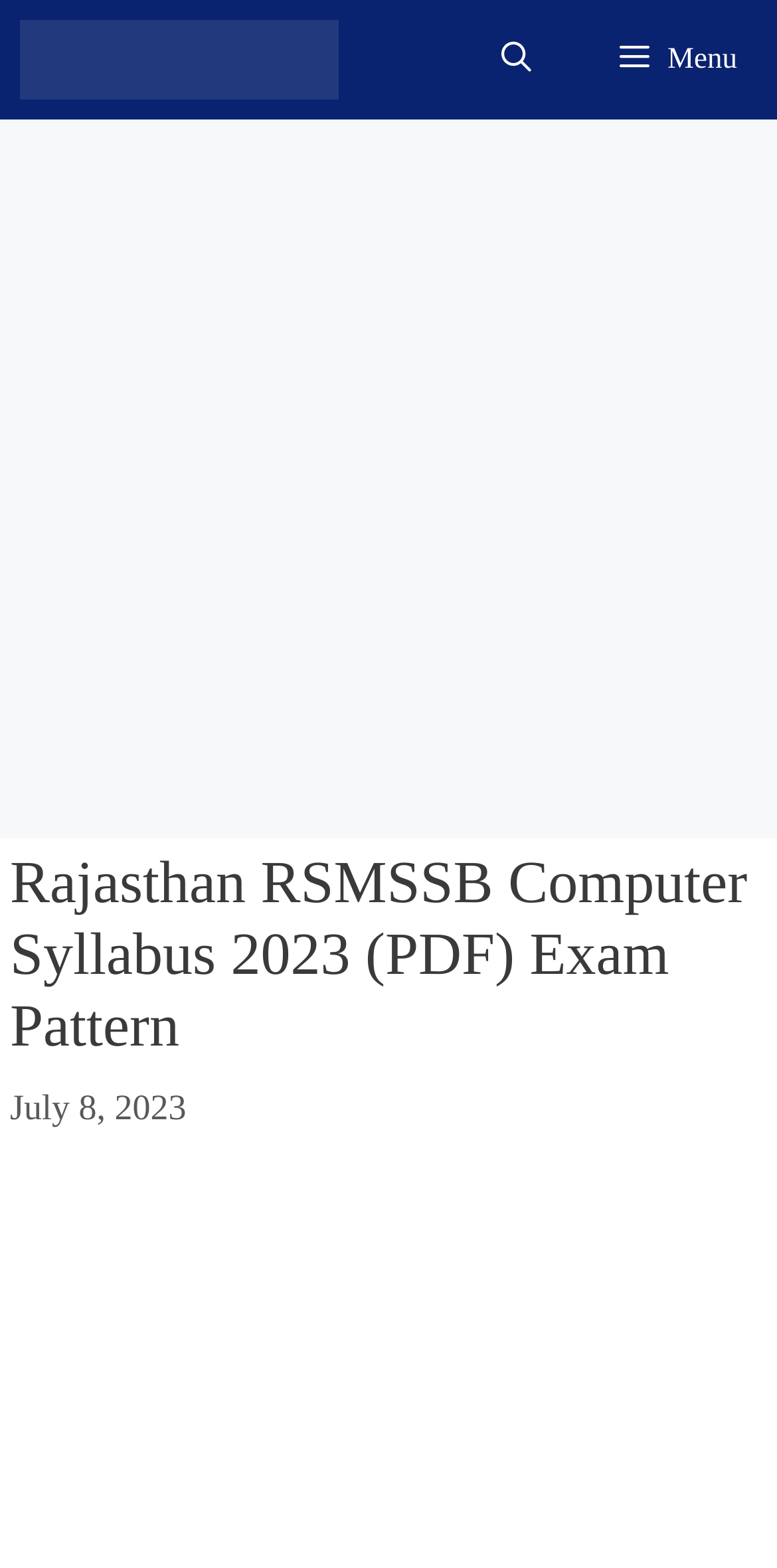Extract the bounding box coordinates of the UI element described by: "Menu". The coordinates should include four float numbers ranging from 0 to 1, e.g., [left, top, right, bottom].

[0.741, 0.0, 1.0, 0.076]